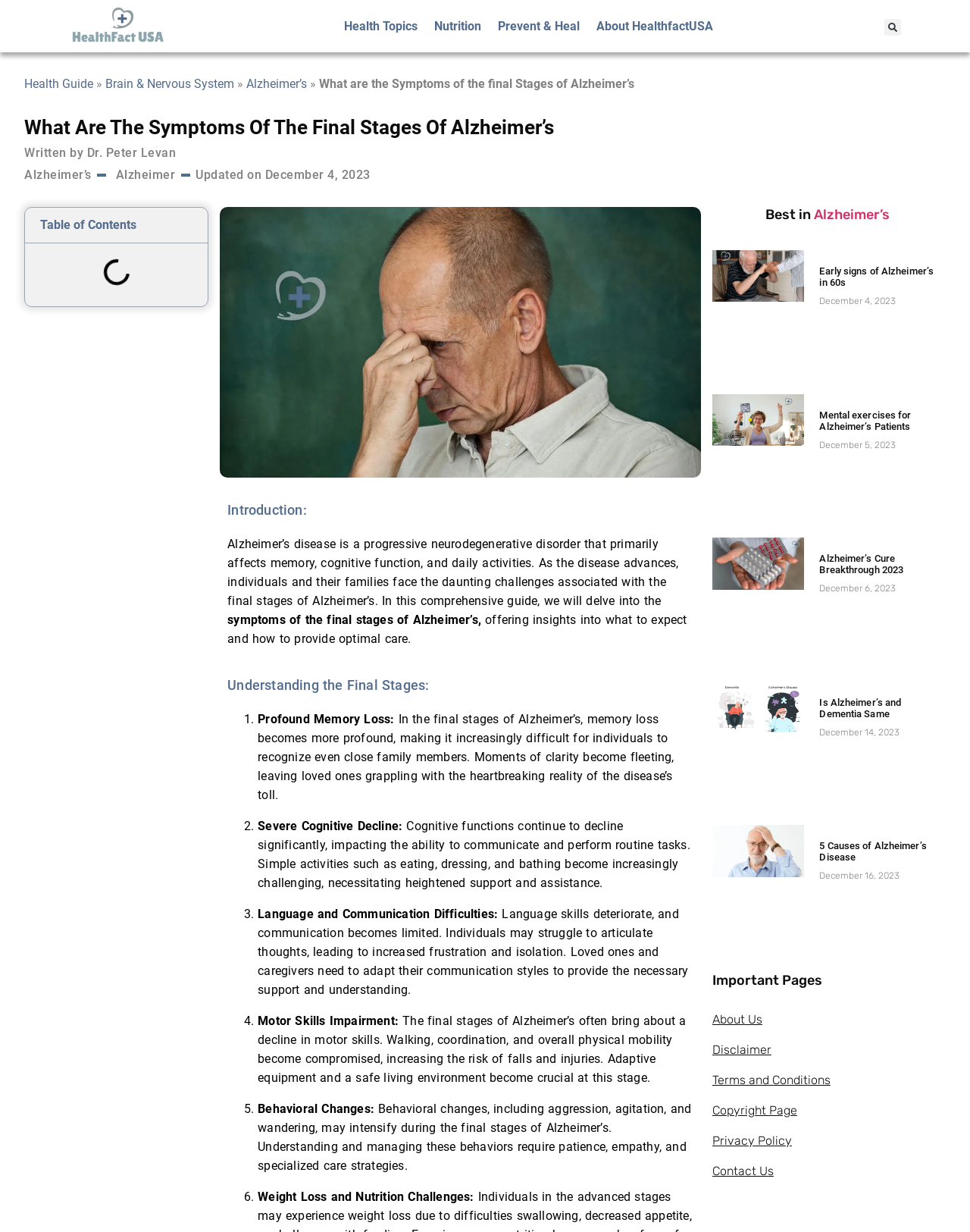Please reply with a single word or brief phrase to the question: 
What is the name of the website?

Health Fact USA